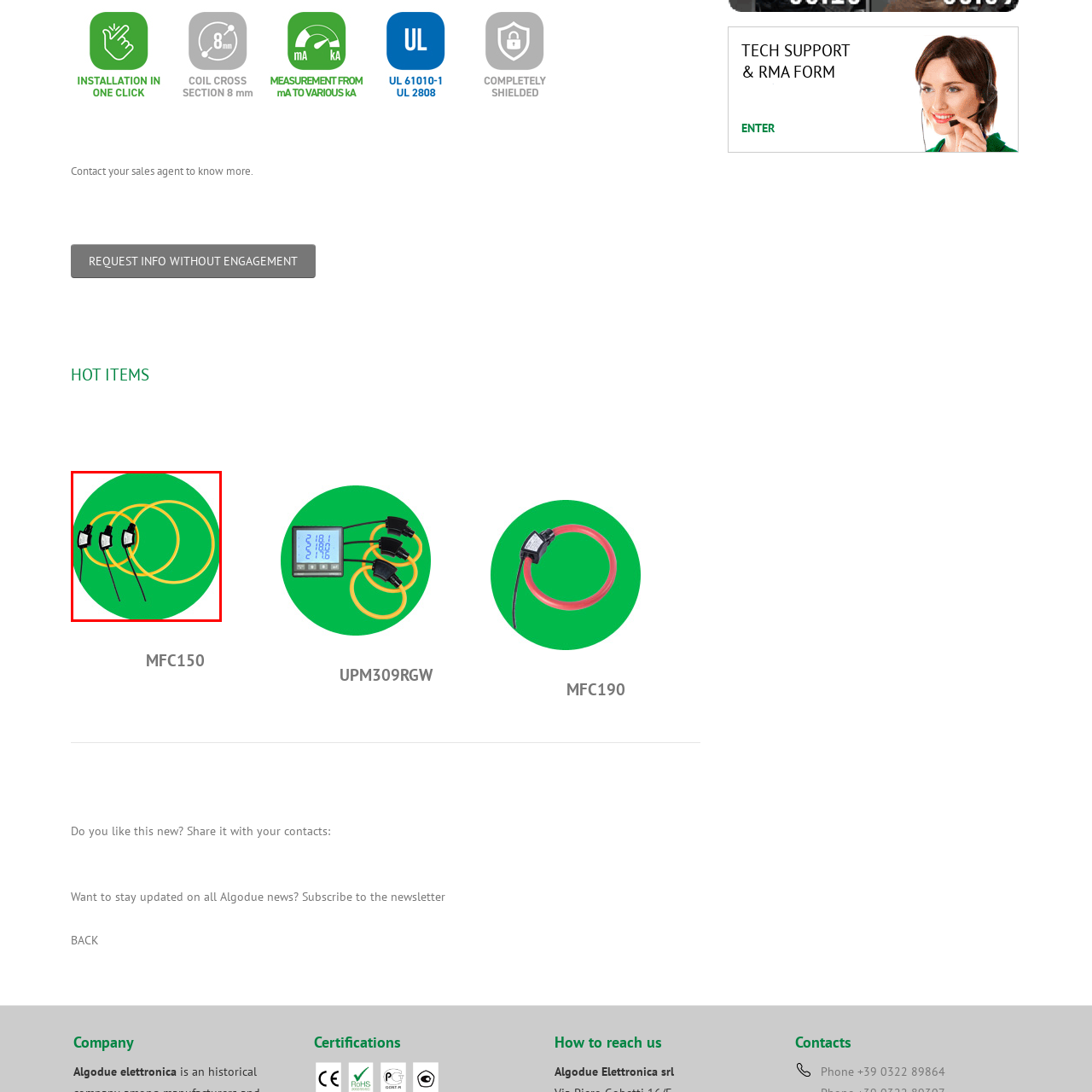How many connectors are shown in the image?
Look closely at the image within the red bounding box and respond to the question with one word or a brief phrase.

Three